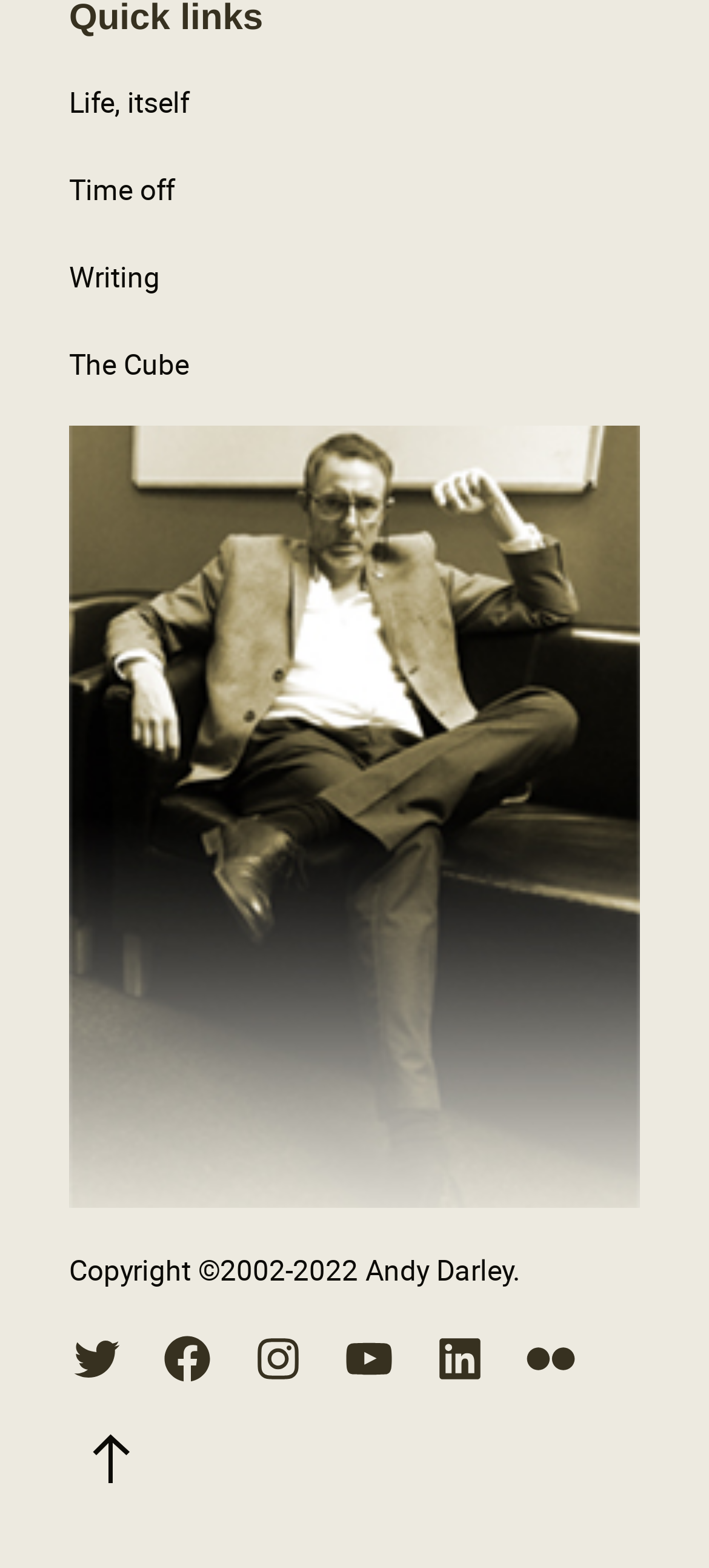Give a one-word or short phrase answer to the question: 
What is the purpose of the 'Go to top' link?

To scroll to the top